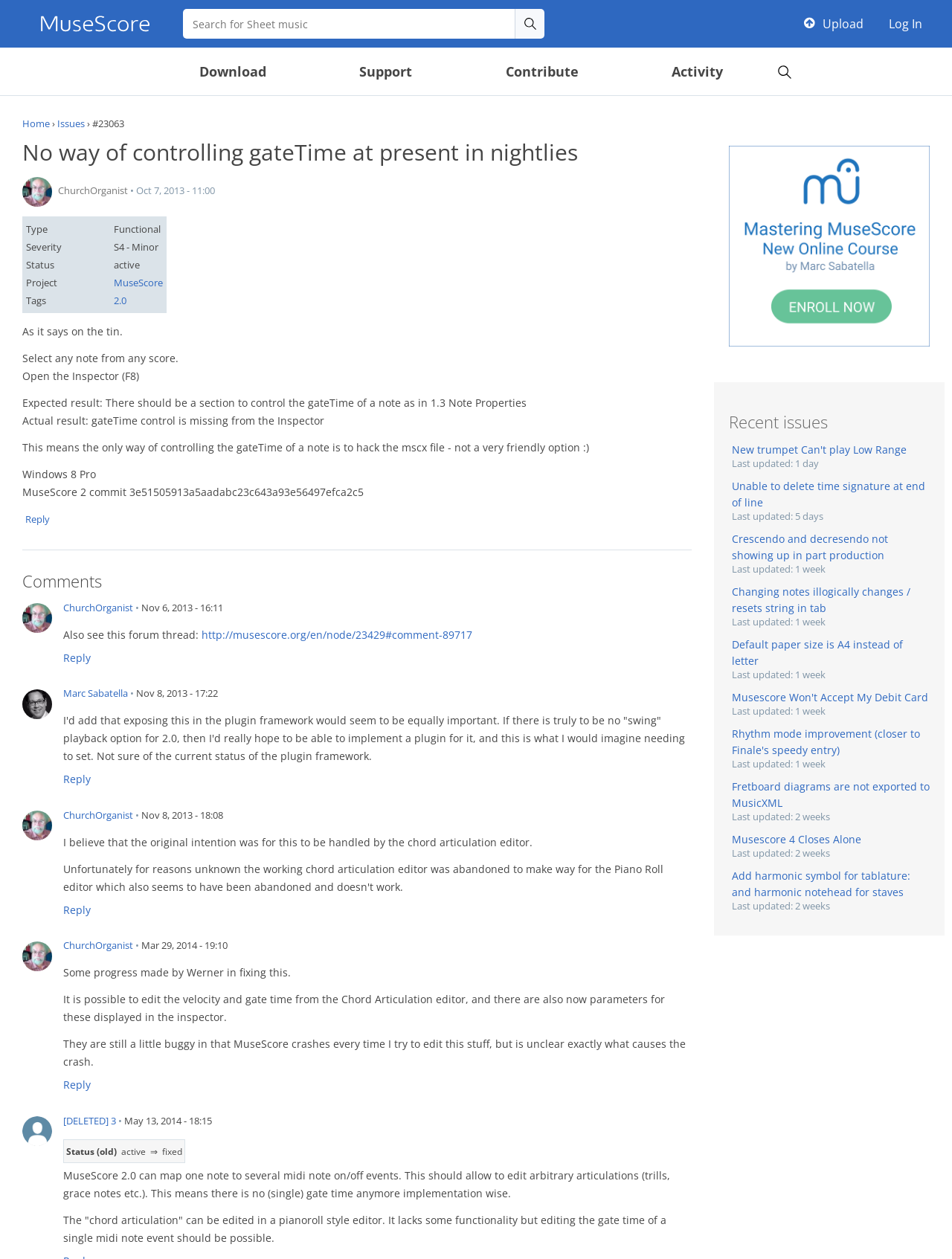Please find the bounding box for the UI component described as follows: "Home".

None